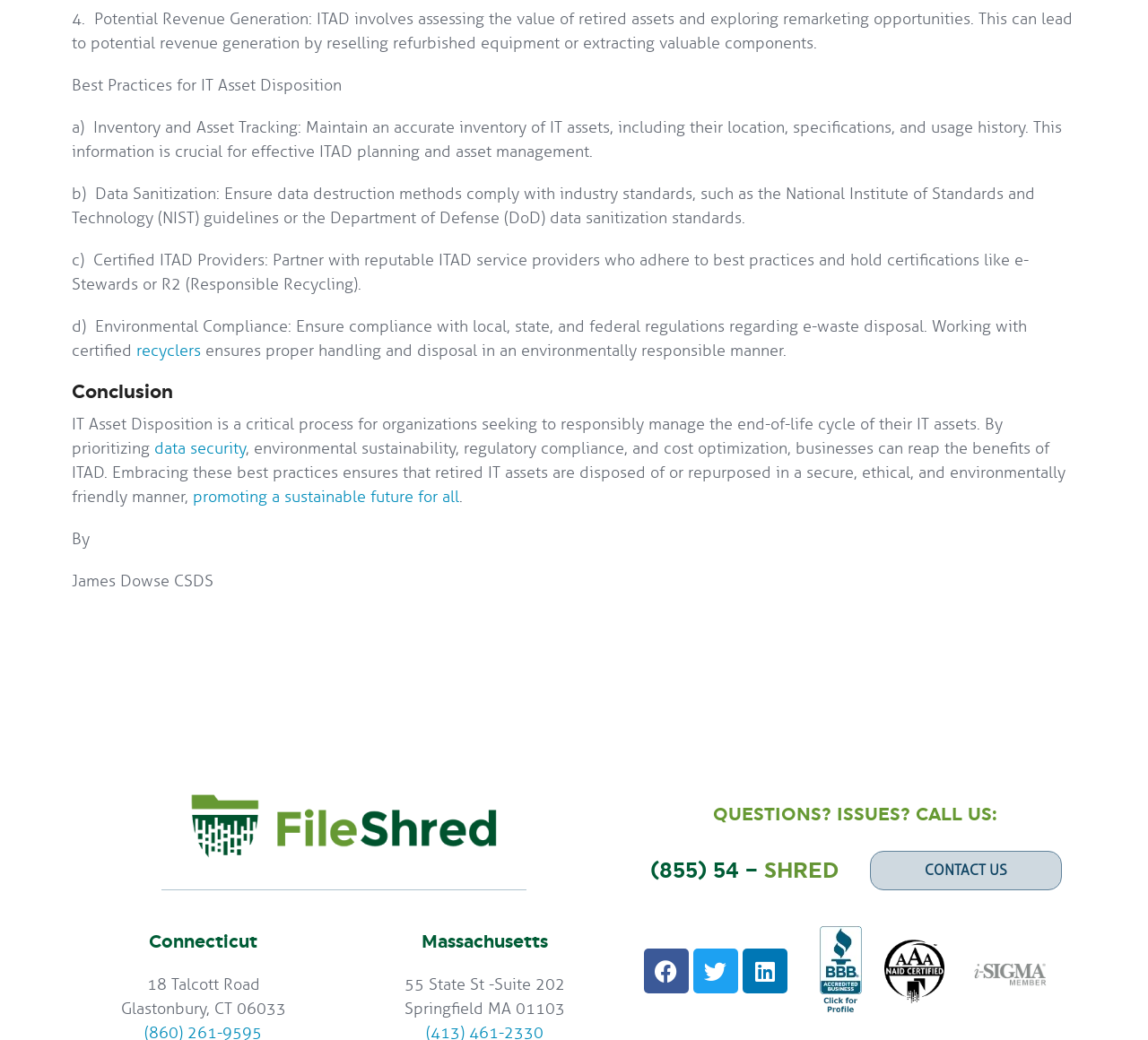What is the first step in IT Asset Disposition?
Using the image, respond with a single word or phrase.

Inventory and Asset Tracking